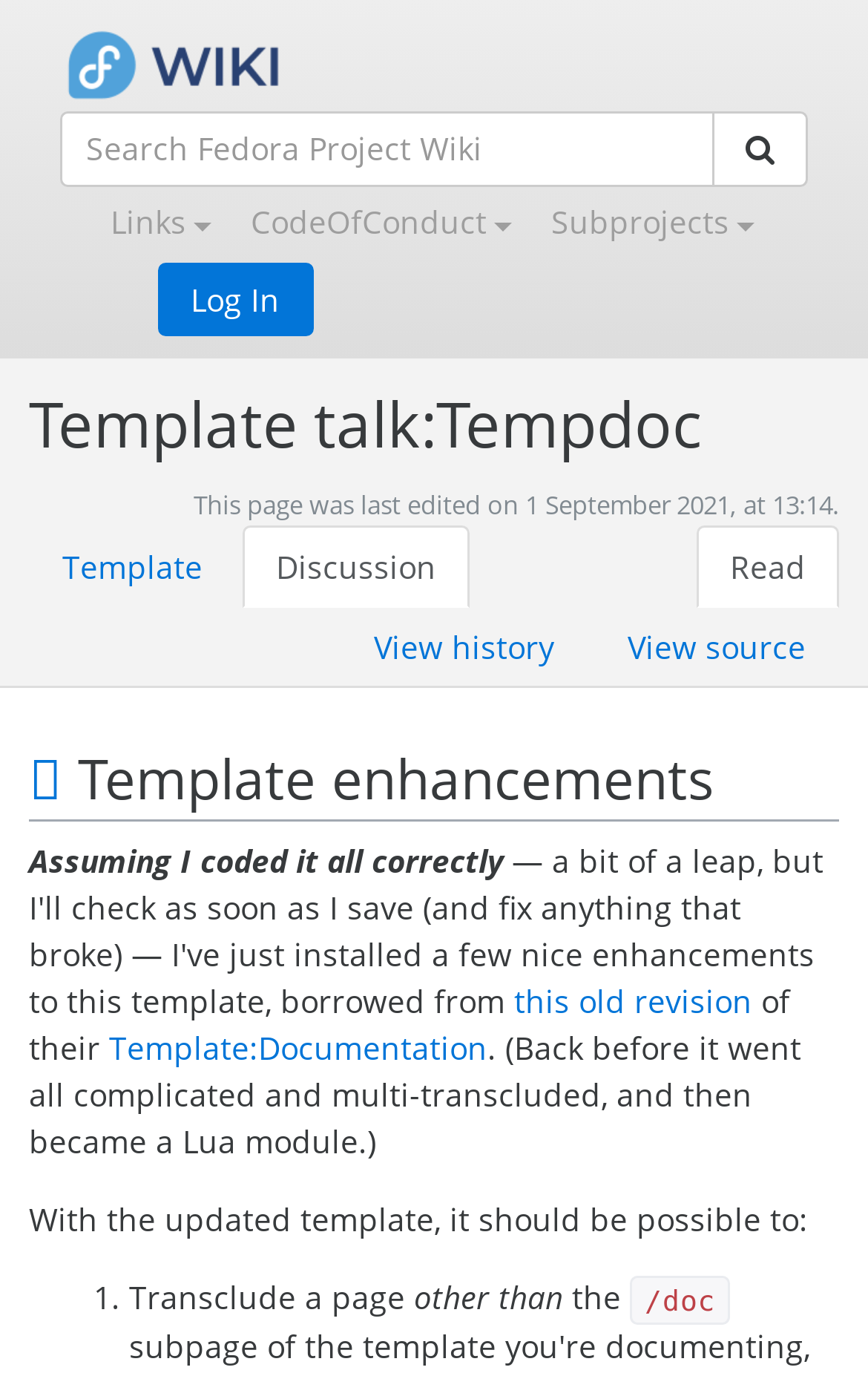Kindly determine the bounding box coordinates for the clickable area to achieve the given instruction: "View the history of the page".

[0.393, 0.44, 0.677, 0.5]